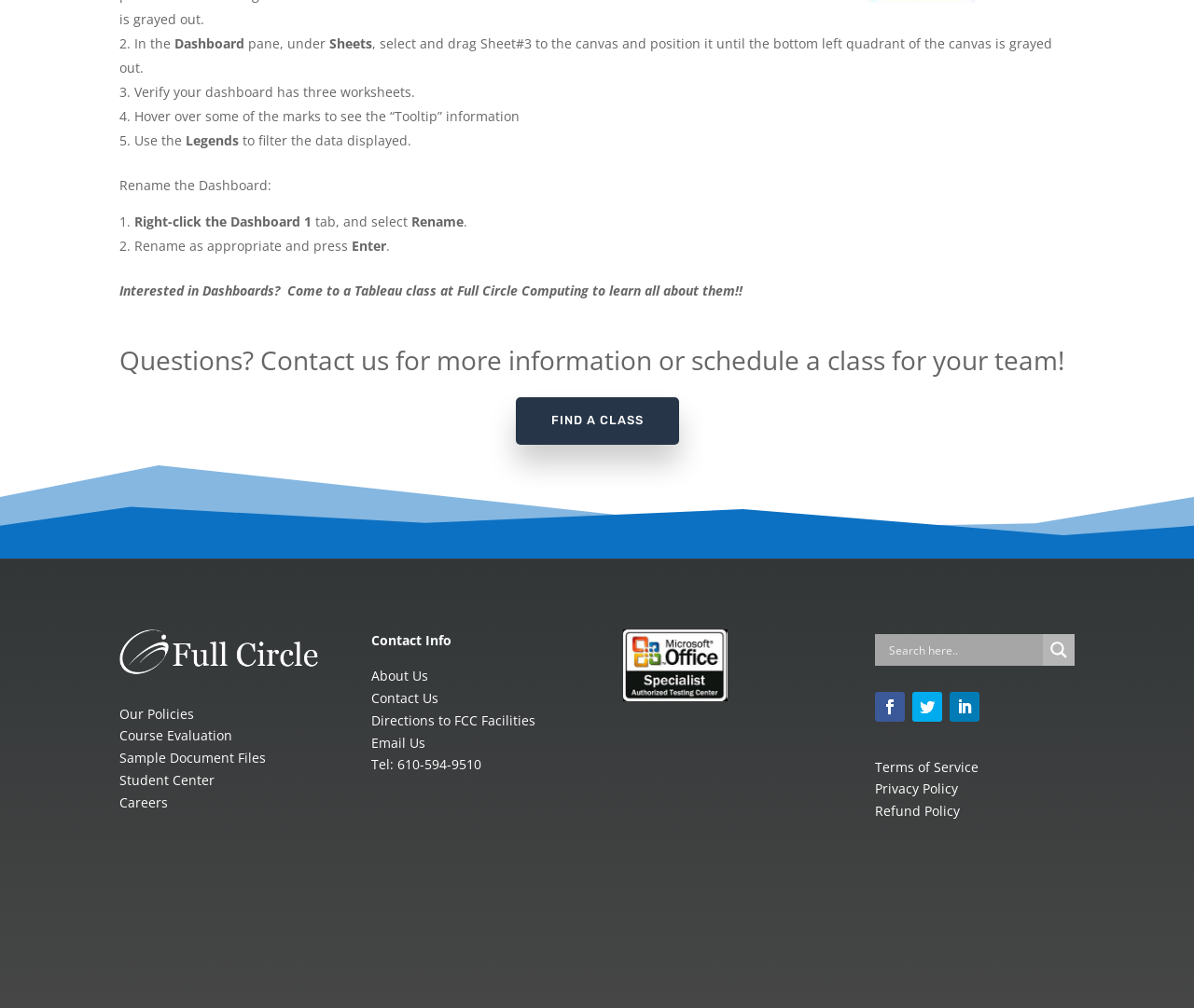Identify the bounding box coordinates of the element to click to follow this instruction: 'Click the 'FIND A CLASS' link'. Ensure the coordinates are four float values between 0 and 1, provided as [left, top, right, bottom].

[0.432, 0.394, 0.568, 0.441]